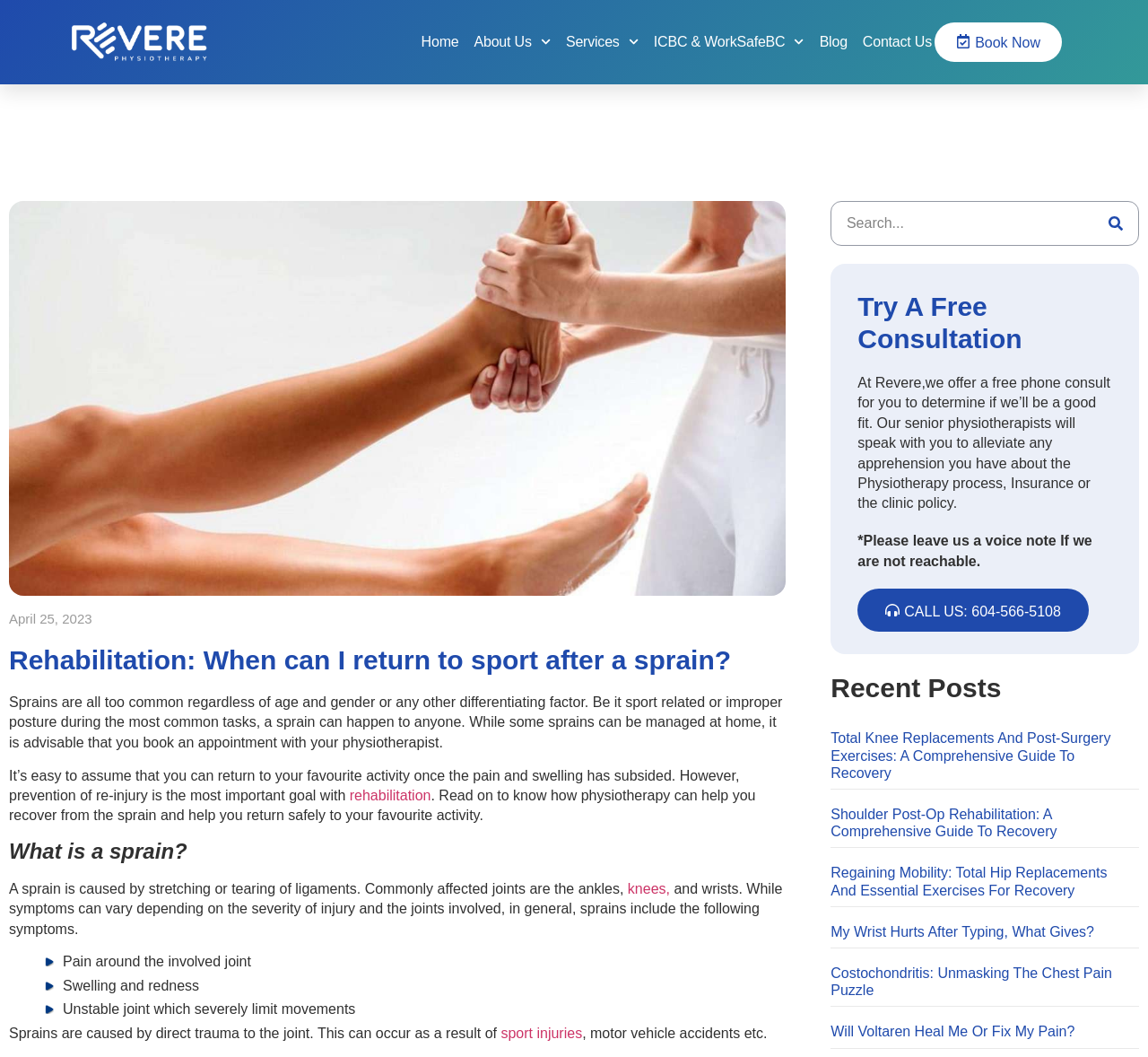Please locate the bounding box coordinates for the element that should be clicked to achieve the following instruction: "Read the article 'Total Knee Replacements And Post-Surgery Exercises: A Comprehensive Guide To Recovery'". Ensure the coordinates are given as four float numbers between 0 and 1, i.e., [left, top, right, bottom].

[0.724, 0.691, 0.968, 0.738]